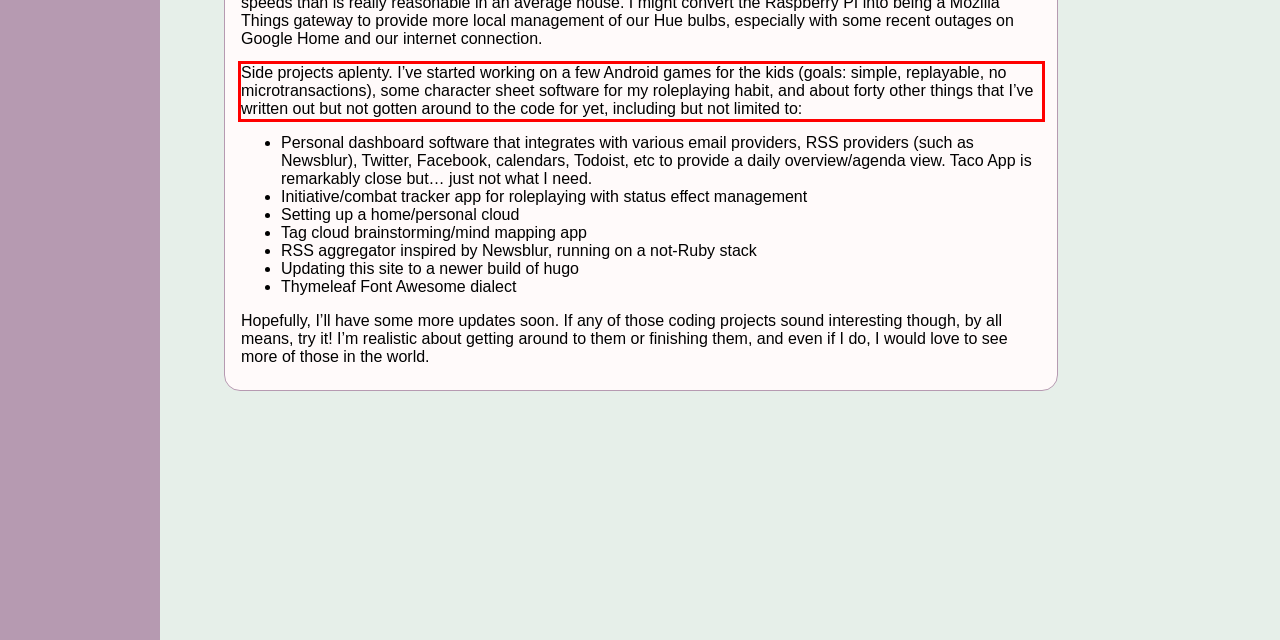Given a screenshot of a webpage containing a red rectangle bounding box, extract and provide the text content found within the red bounding box.

Side projects aplenty. I’ve started working on a few Android games for the kids (goals: simple, replayable, no microtransactions), some character sheet software for my roleplaying habit, and about forty other things that I’ve written out but not gotten around to the code for yet, including but not limited to: